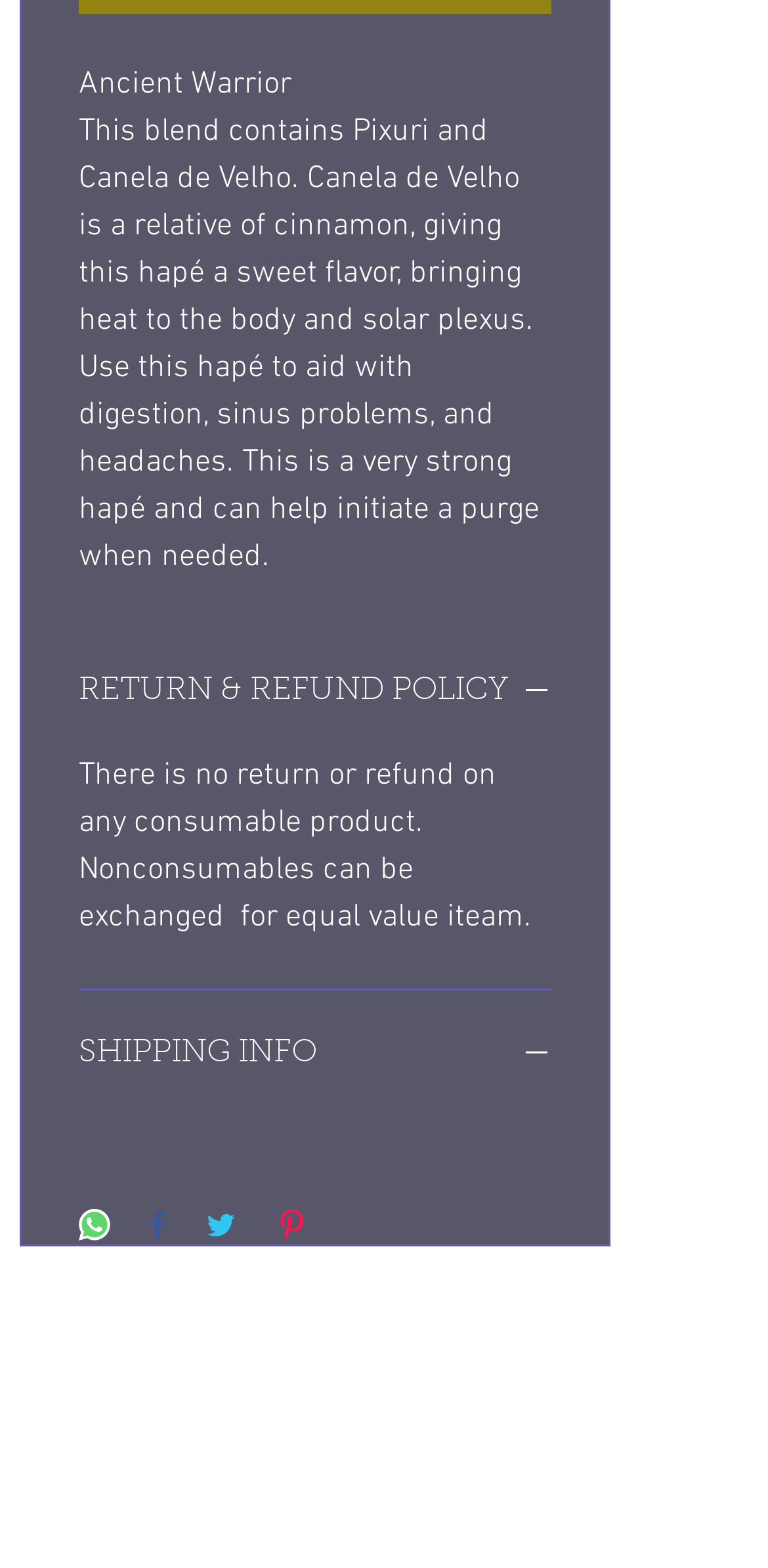Using the provided element description: "aria-label="Share on Facebook"", identify the bounding box coordinates. The coordinates should be four floats between 0 and 1 in the order [left, top, right, bottom].

[0.195, 0.771, 0.215, 0.794]